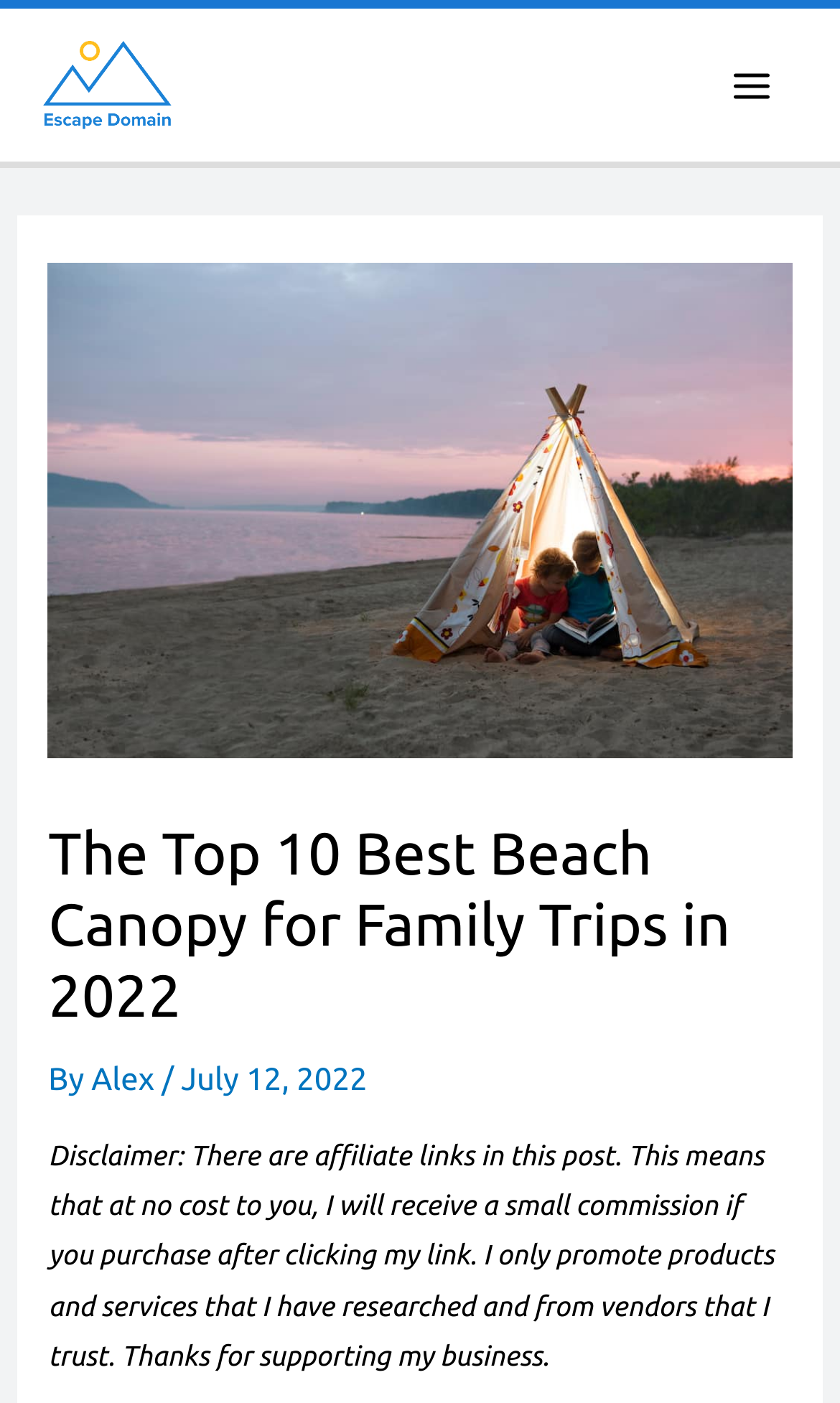Determine the bounding box for the UI element described here: "Alex".

[0.109, 0.755, 0.193, 0.781]